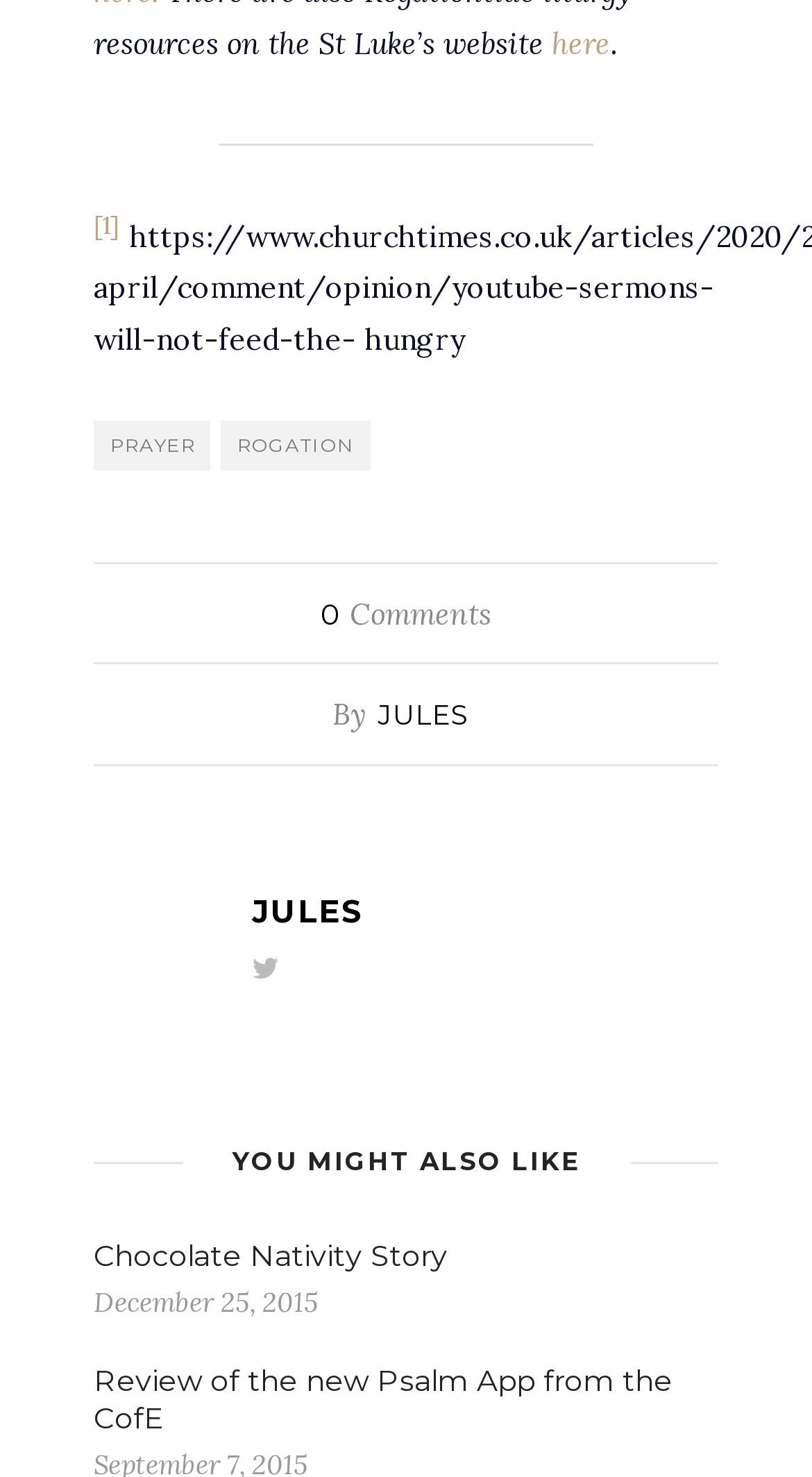Please provide a comprehensive answer to the question based on the screenshot: What is the first link on the webpage?

The first link on the webpage is 'here' which is located at the top of the page with a bounding box of [0.669, 0.016, 0.751, 0.042].